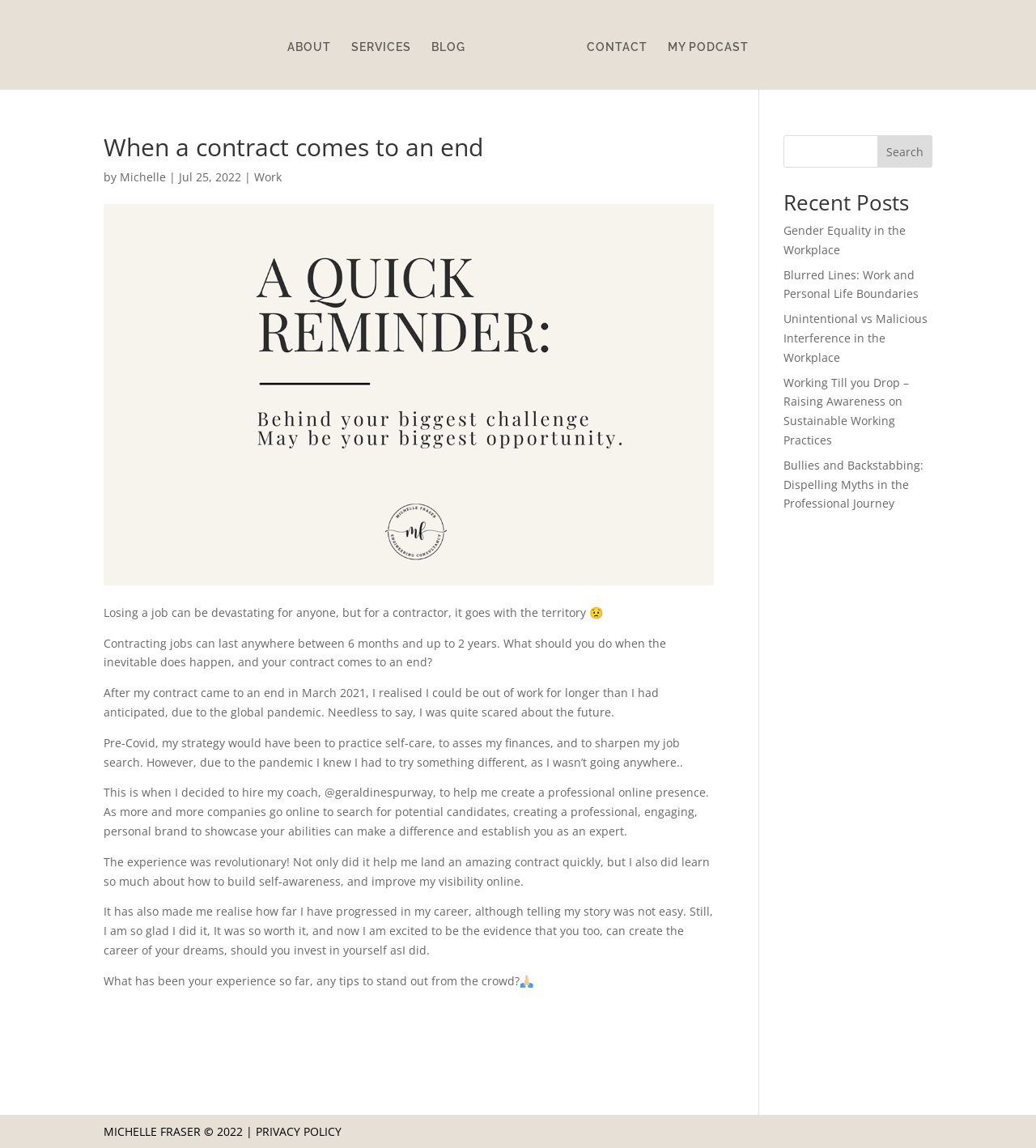Determine the bounding box for the UI element that matches this description: "MY PODCAST".

[0.644, 0.036, 0.722, 0.077]